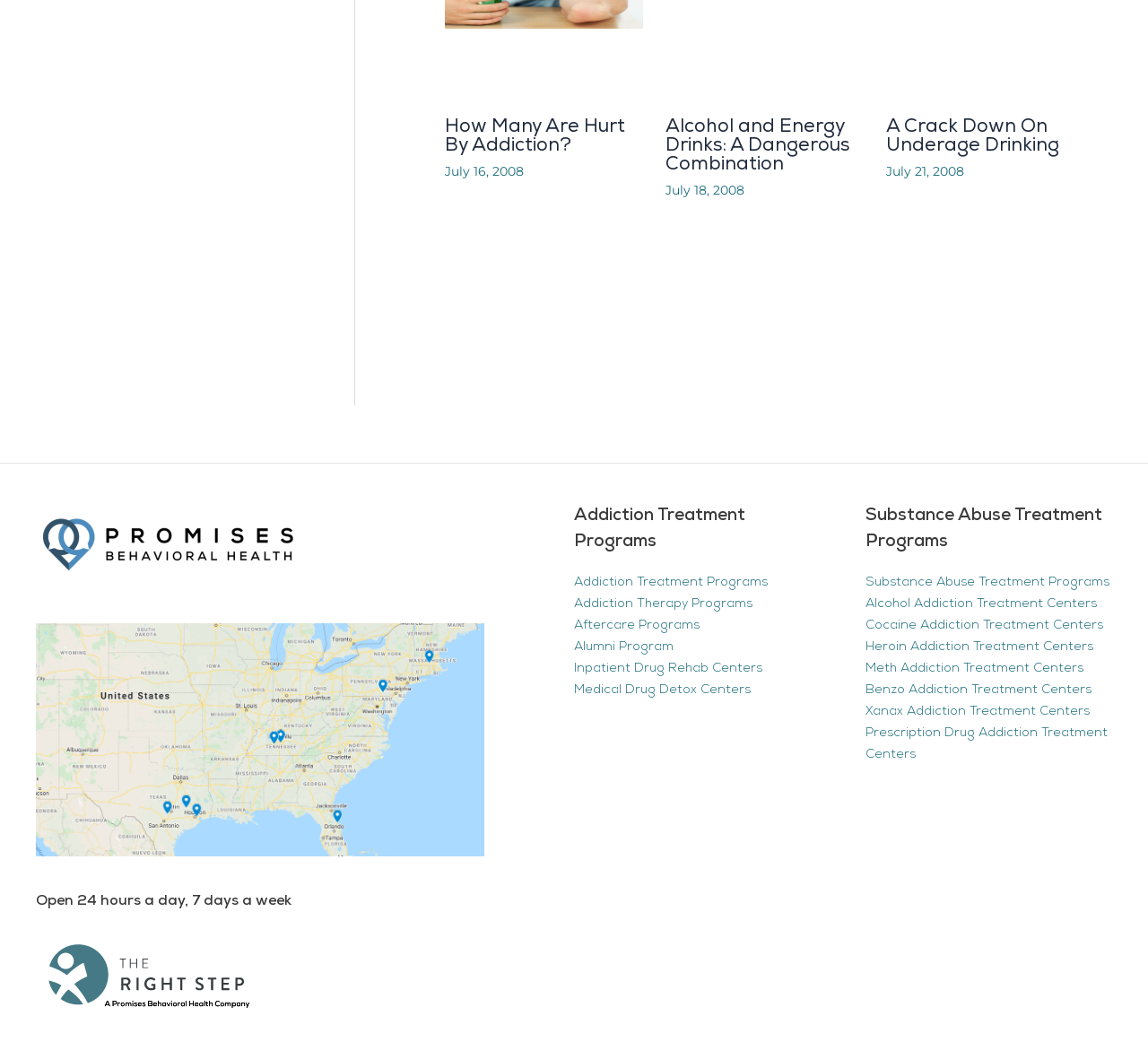Find the bounding box coordinates for the area that should be clicked to accomplish the instruction: "Learn about A Crack Down On Underage Drinking".

[0.772, 0.111, 0.923, 0.15]